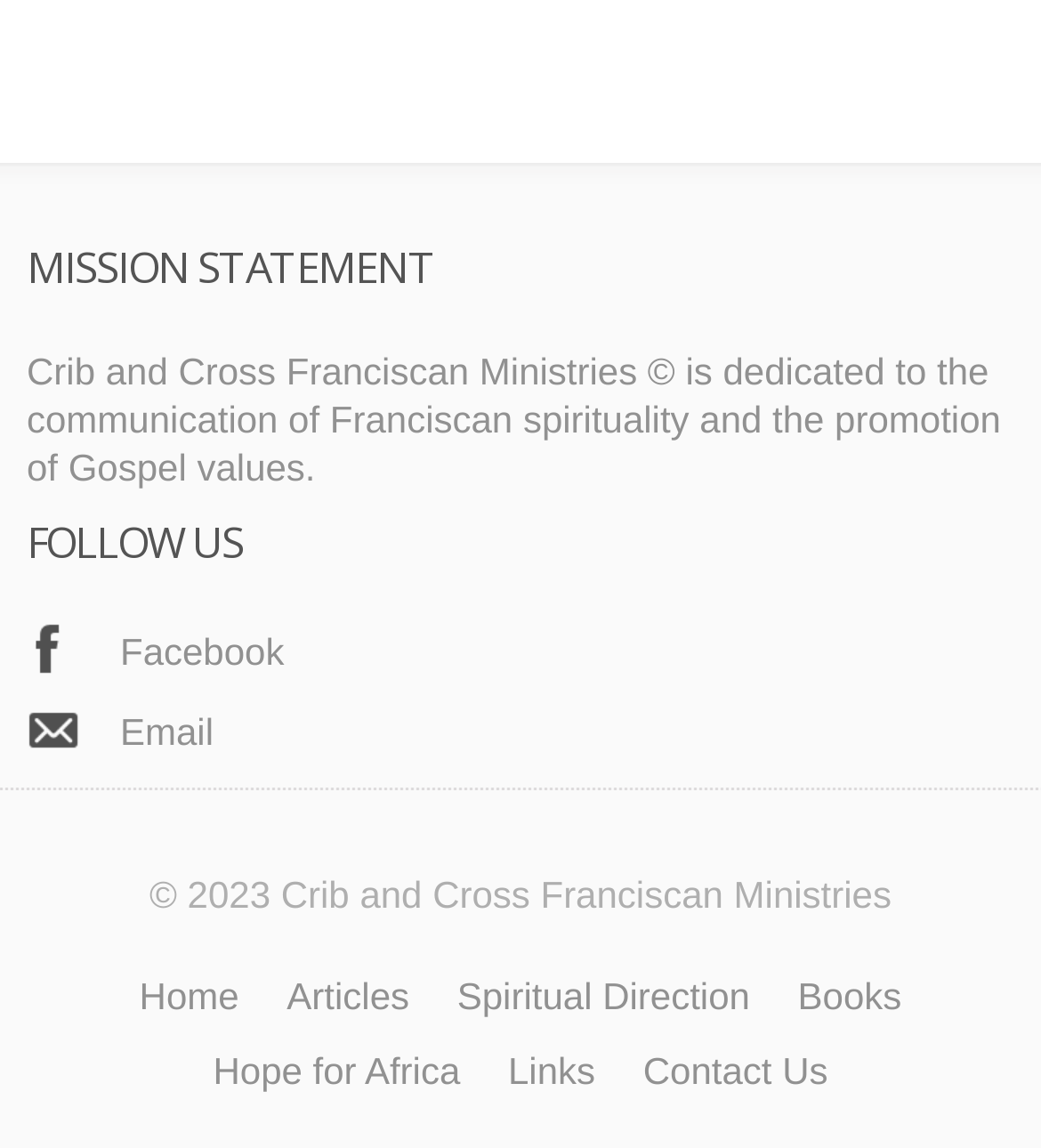Please specify the bounding box coordinates of the clickable region necessary for completing the following instruction: "Explore spiritual direction". The coordinates must consist of four float numbers between 0 and 1, i.e., [left, top, right, bottom].

[0.421, 0.834, 0.738, 0.897]